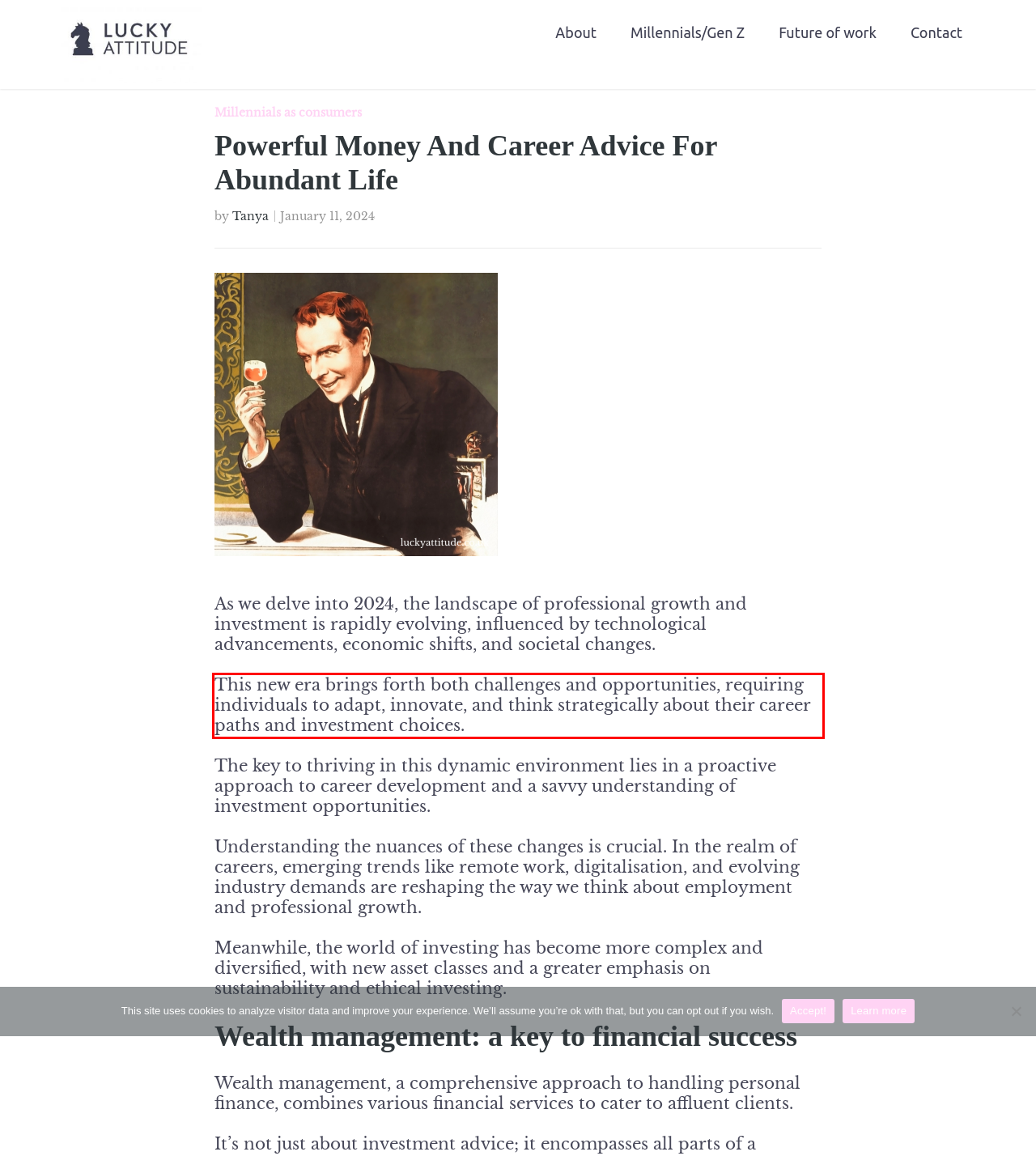View the screenshot of the webpage and identify the UI element surrounded by a red bounding box. Extract the text contained within this red bounding box.

This new era brings forth both challenges and opportunities, requiring individuals to adapt, innovate, and think strategically about their career paths and investment choices.